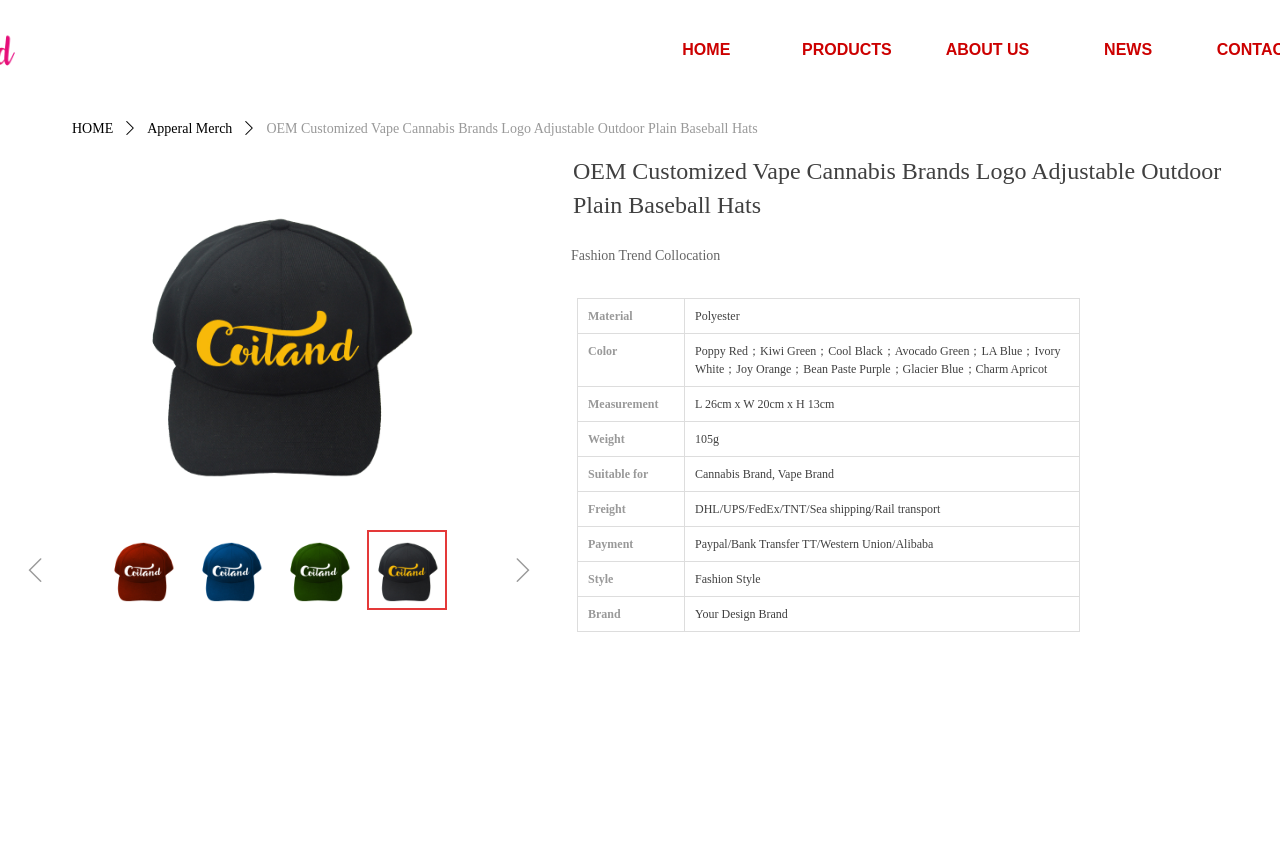How many images are on this webpage? Analyze the screenshot and reply with just one word or a short phrase.

9